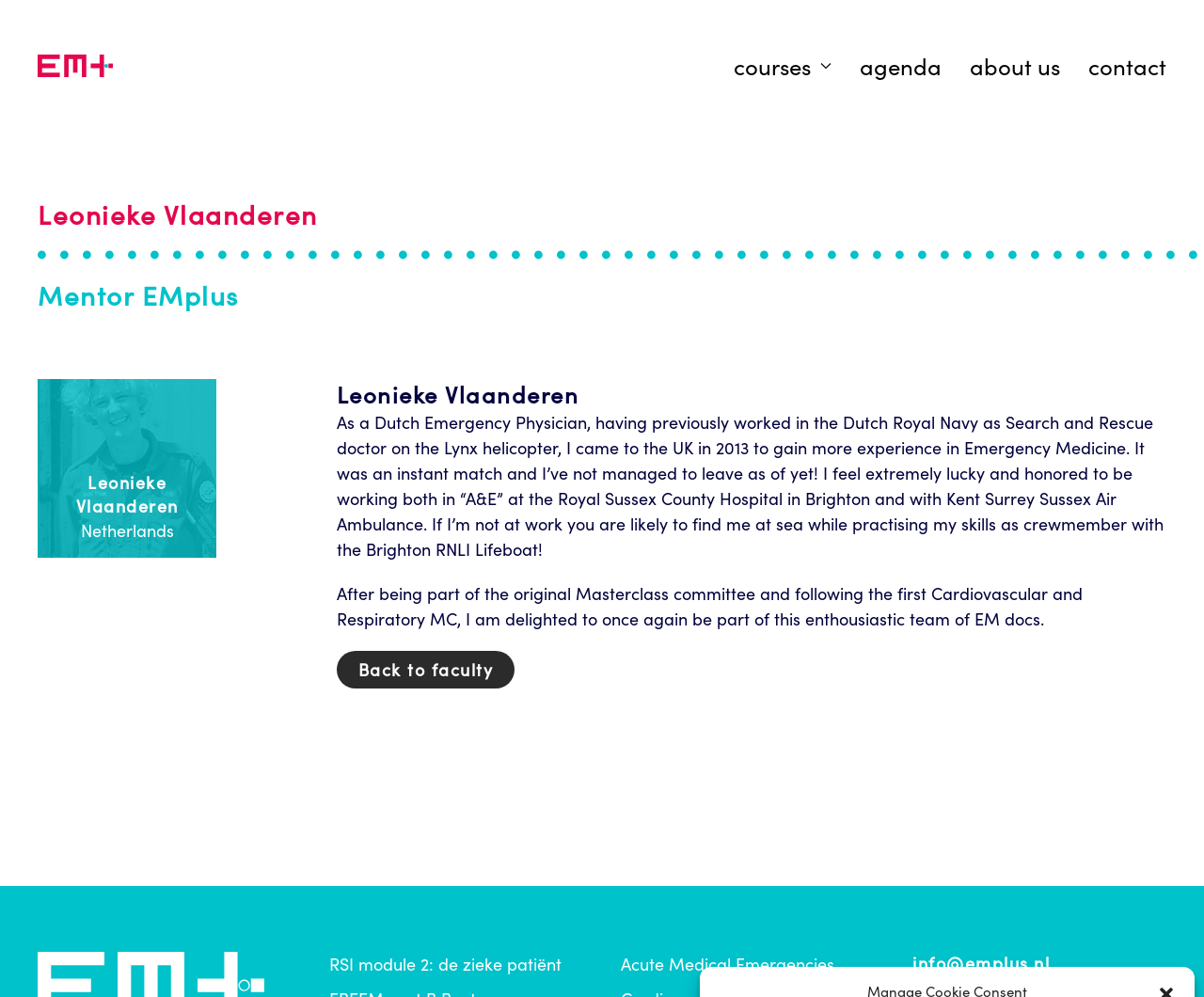Please specify the bounding box coordinates for the clickable region that will help you carry out the instruction: "Read more about the author".

[0.279, 0.38, 0.969, 0.412]